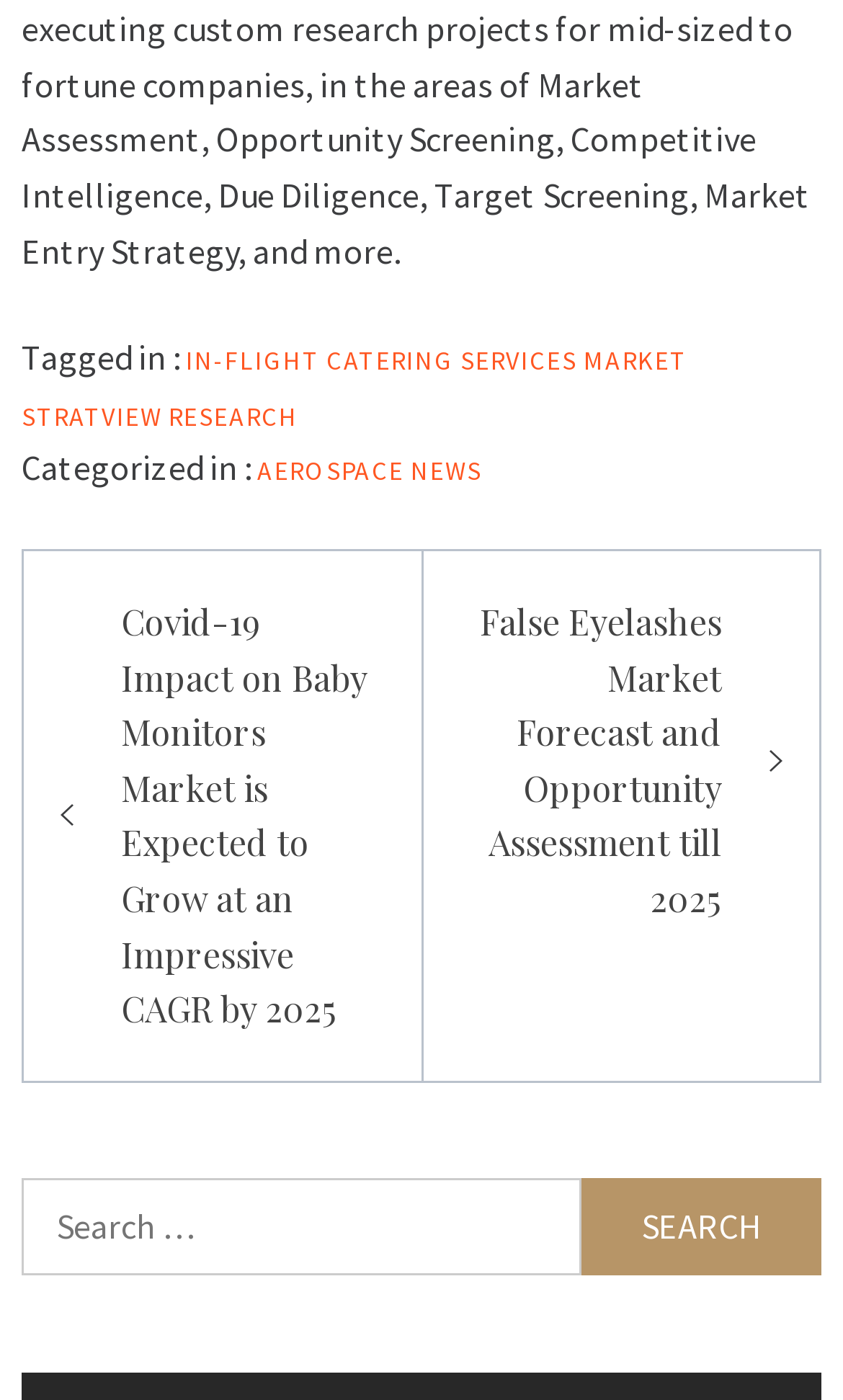Can you find the bounding box coordinates for the element to click on to achieve the instruction: "Click on False Eyelashes Market Forecast link"?

[0.526, 0.425, 0.895, 0.662]